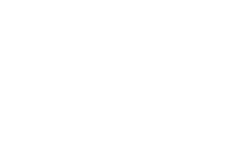Provide a comprehensive description of the image.

The image features a distinct black icon representing a video player. This simplistic design typically includes essential playback controls such as play, pause, and volume adjustments. It is part of an interface likely related to a multimedia or video content presentation where automatic playback is a feature. This context complements the surrounding text focused on themes of writing and thought, suggesting that the visual aids may support a deeper exploration of these concepts through audiovisual means.